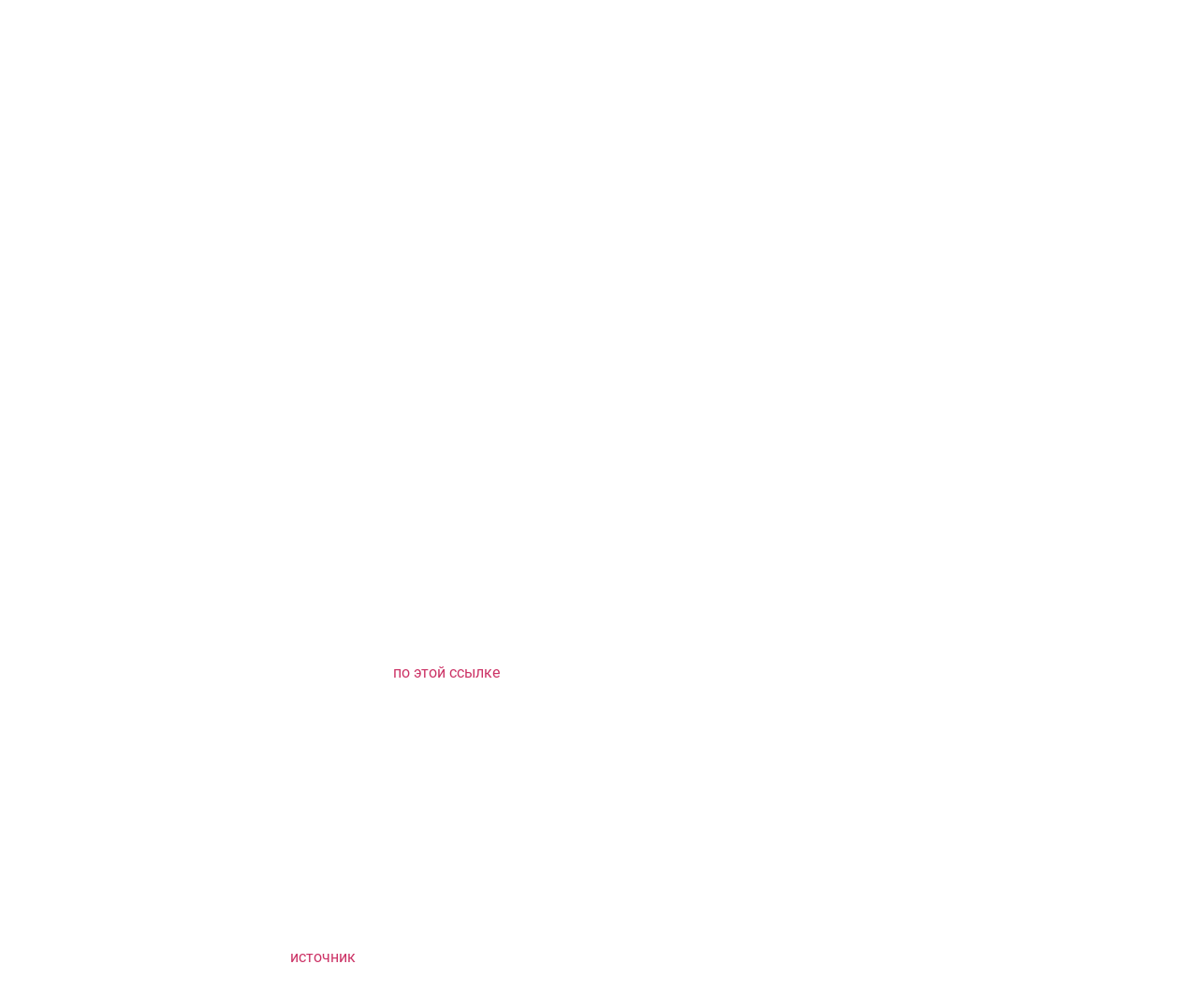What is the target device for this Windows 10 project?
Please provide a single word or phrase based on the screenshot.

Laptops